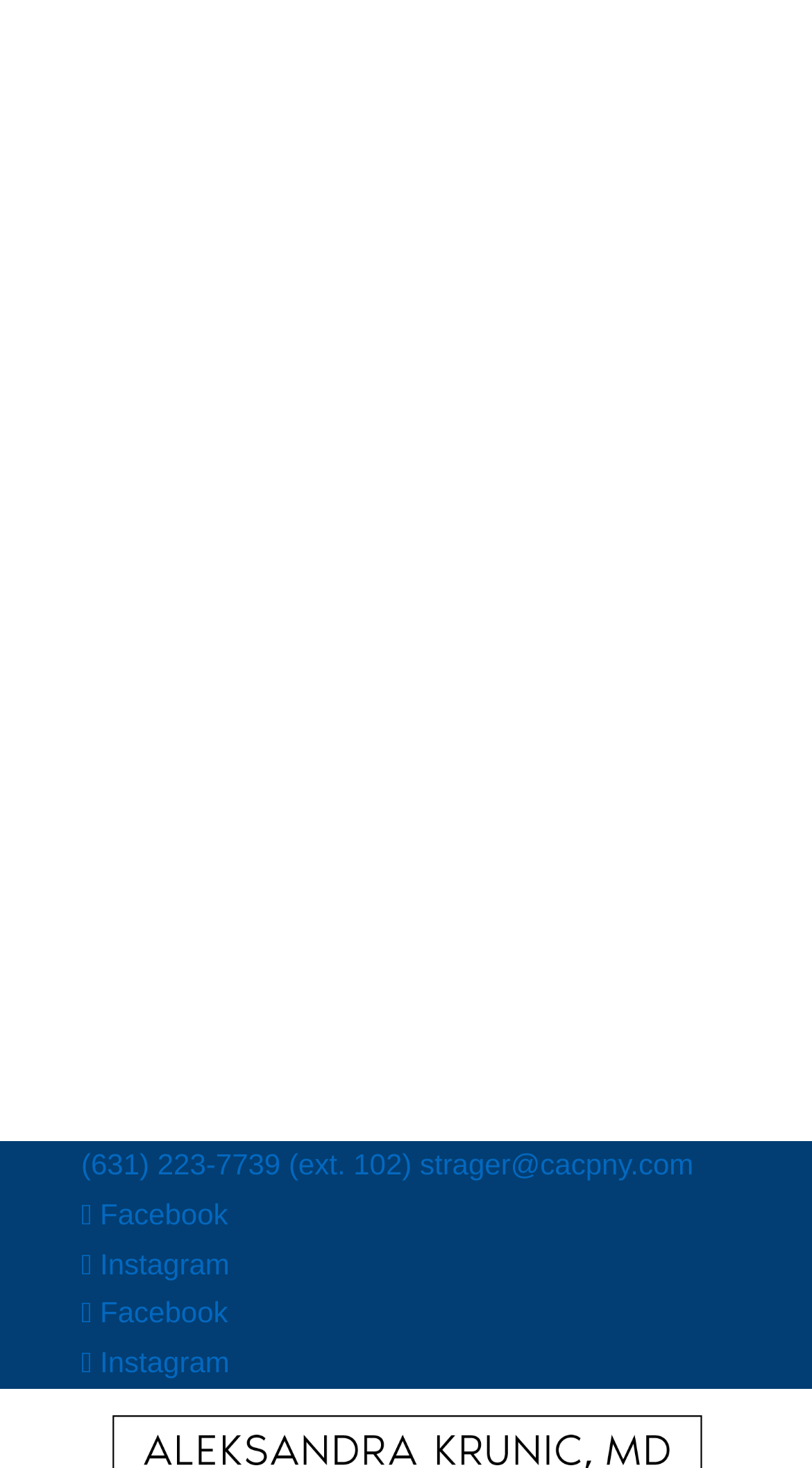Extract the bounding box of the UI element described as: "Instagram".

[0.1, 0.849, 0.283, 0.872]